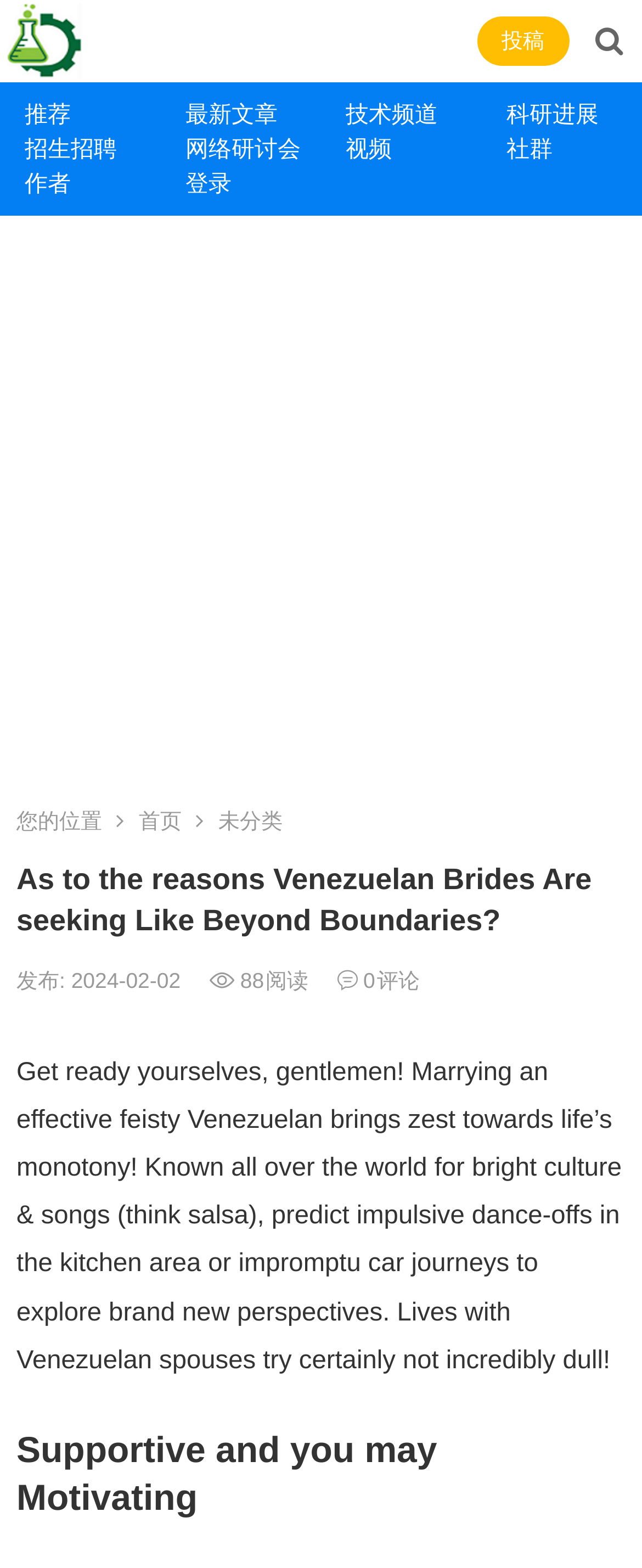Find and specify the bounding box coordinates that correspond to the clickable region for the instruction: "Go to the latest articles".

[0.25, 0.062, 0.5, 0.084]